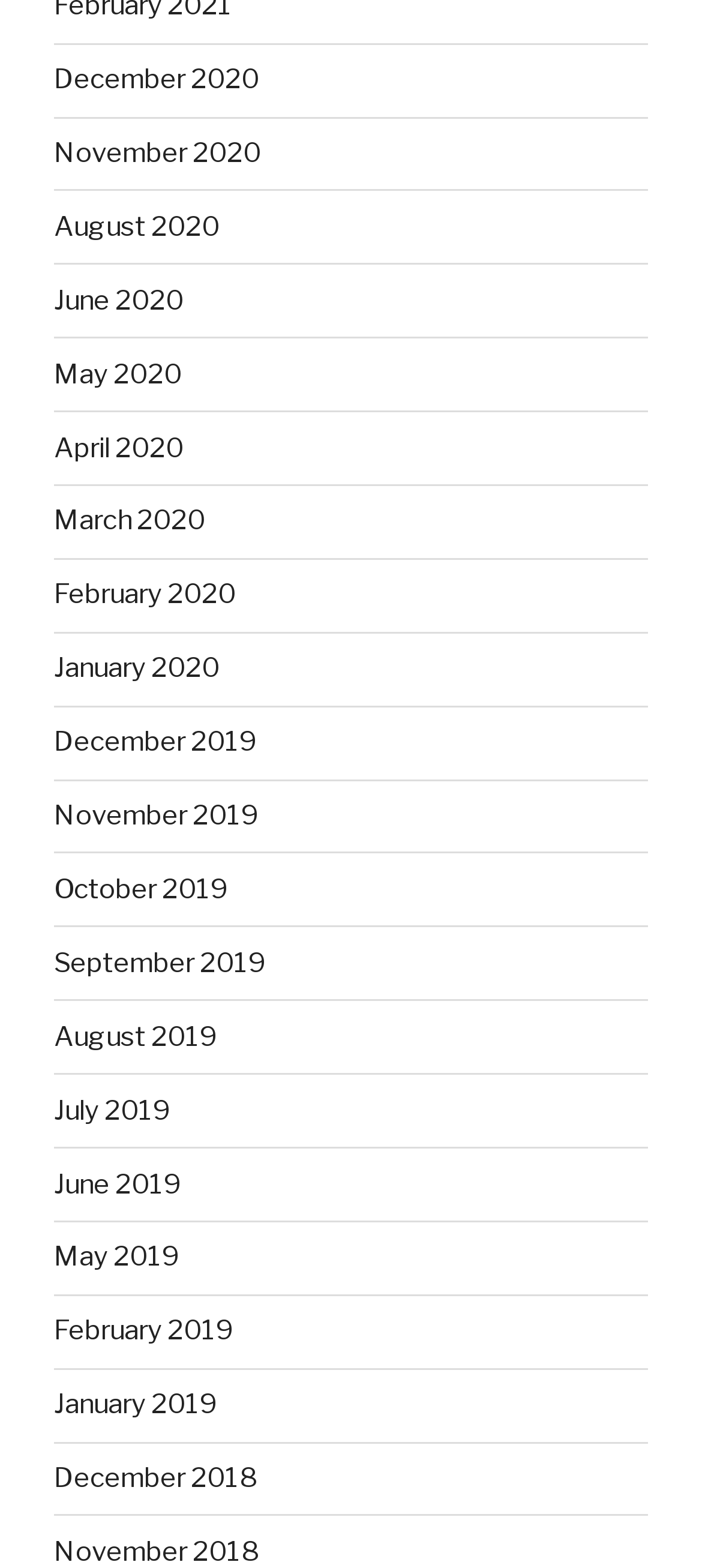Provide the bounding box coordinates of the UI element that matches the description: "February 2019".

[0.077, 0.838, 0.333, 0.859]